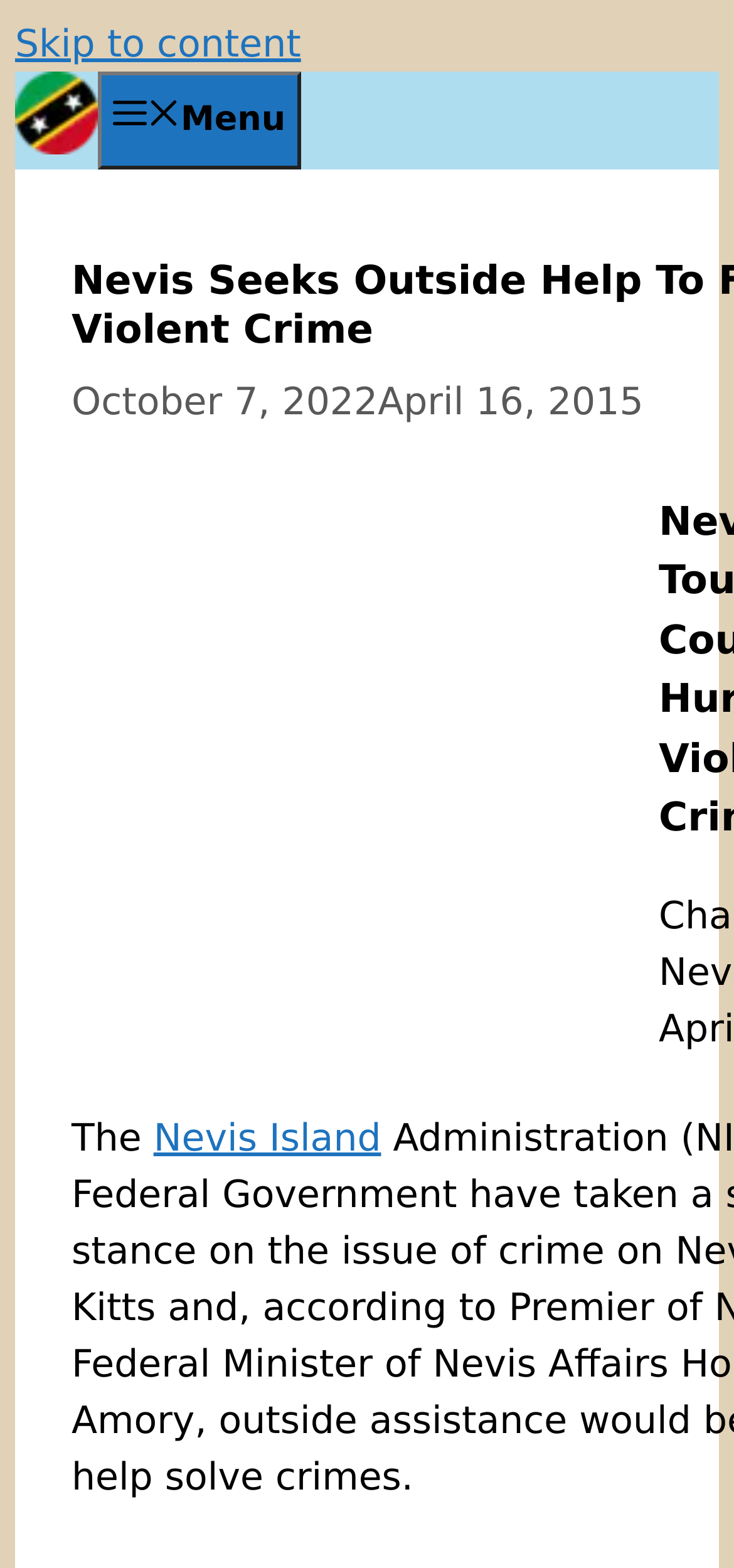Is the menu expanded?
Please provide a full and detailed response to the question.

I found the expansion state of the menu by looking at the button element with bounding box coordinates [0.133, 0.046, 0.41, 0.108], which has an attribute 'expanded' set to 'False'.